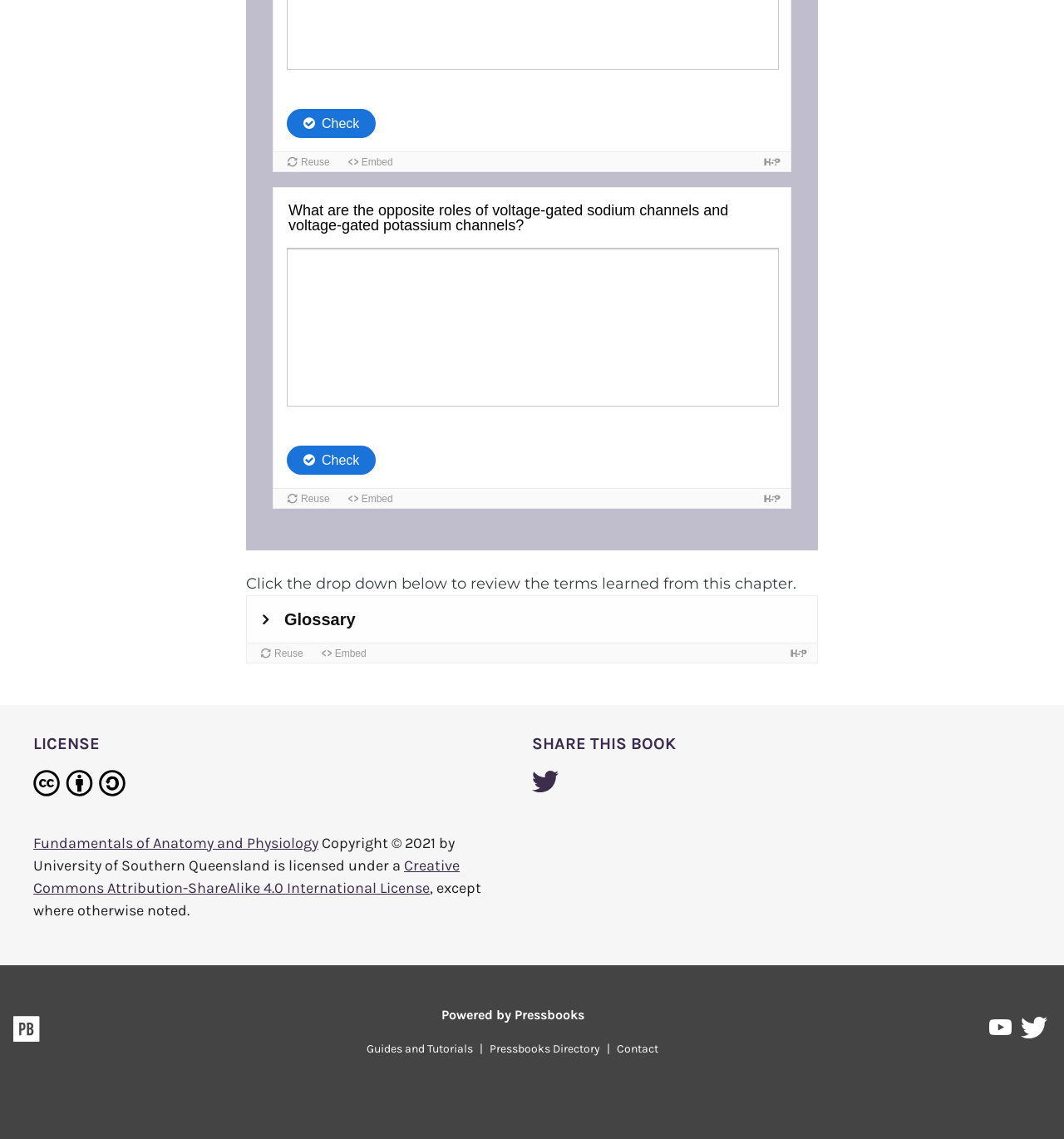Please determine the bounding box coordinates of the clickable area required to carry out the following instruction: "Click the Creative Commons Attribution-ShareAlike 4.0 International License link". The coordinates must be four float numbers between 0 and 1, represented as [left, top, right, bottom].

[0.031, 0.752, 0.432, 0.787]